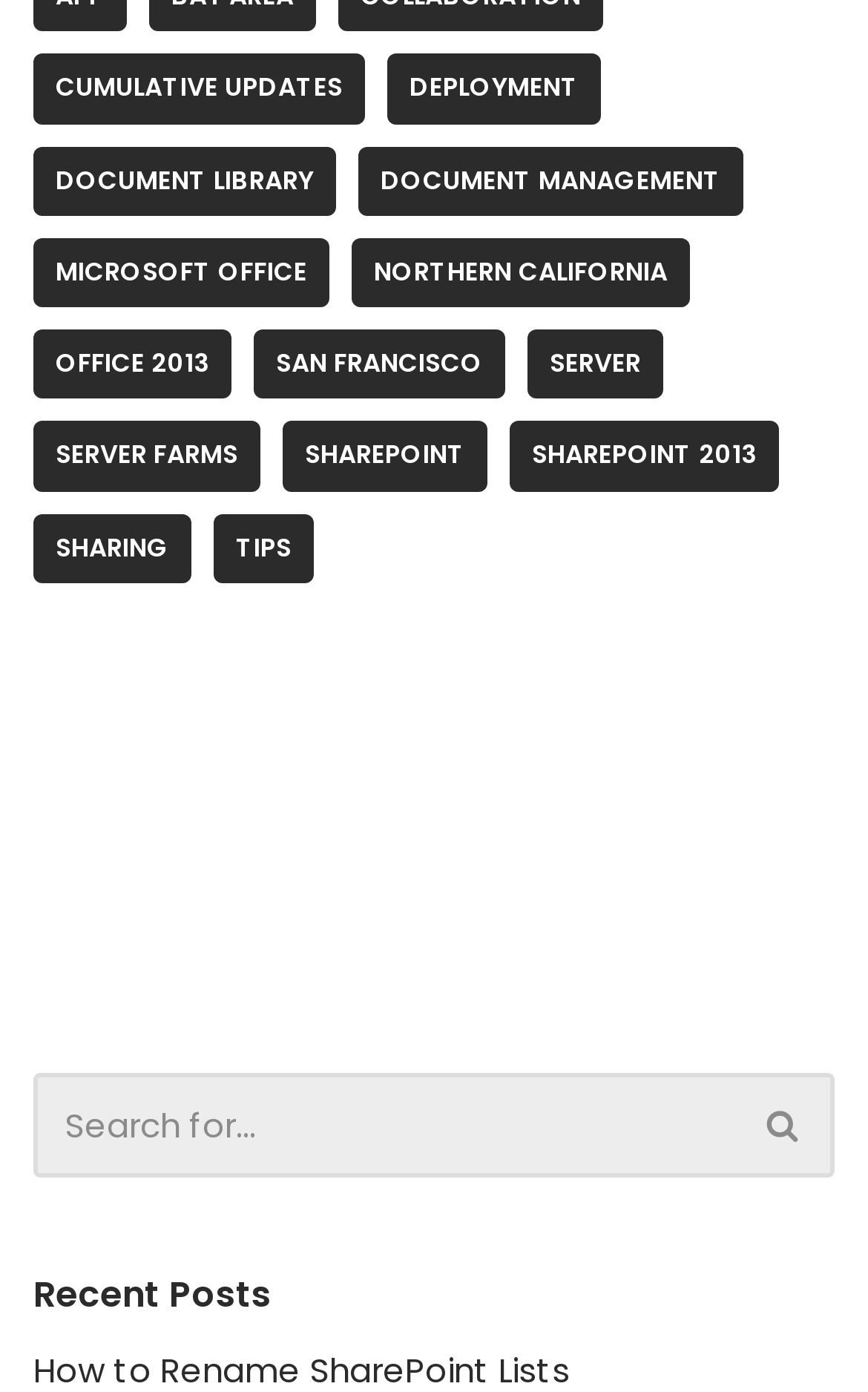What is the text of the static text element at the bottom of the webpage?
Please answer the question with a single word or phrase, referencing the image.

Recent Posts